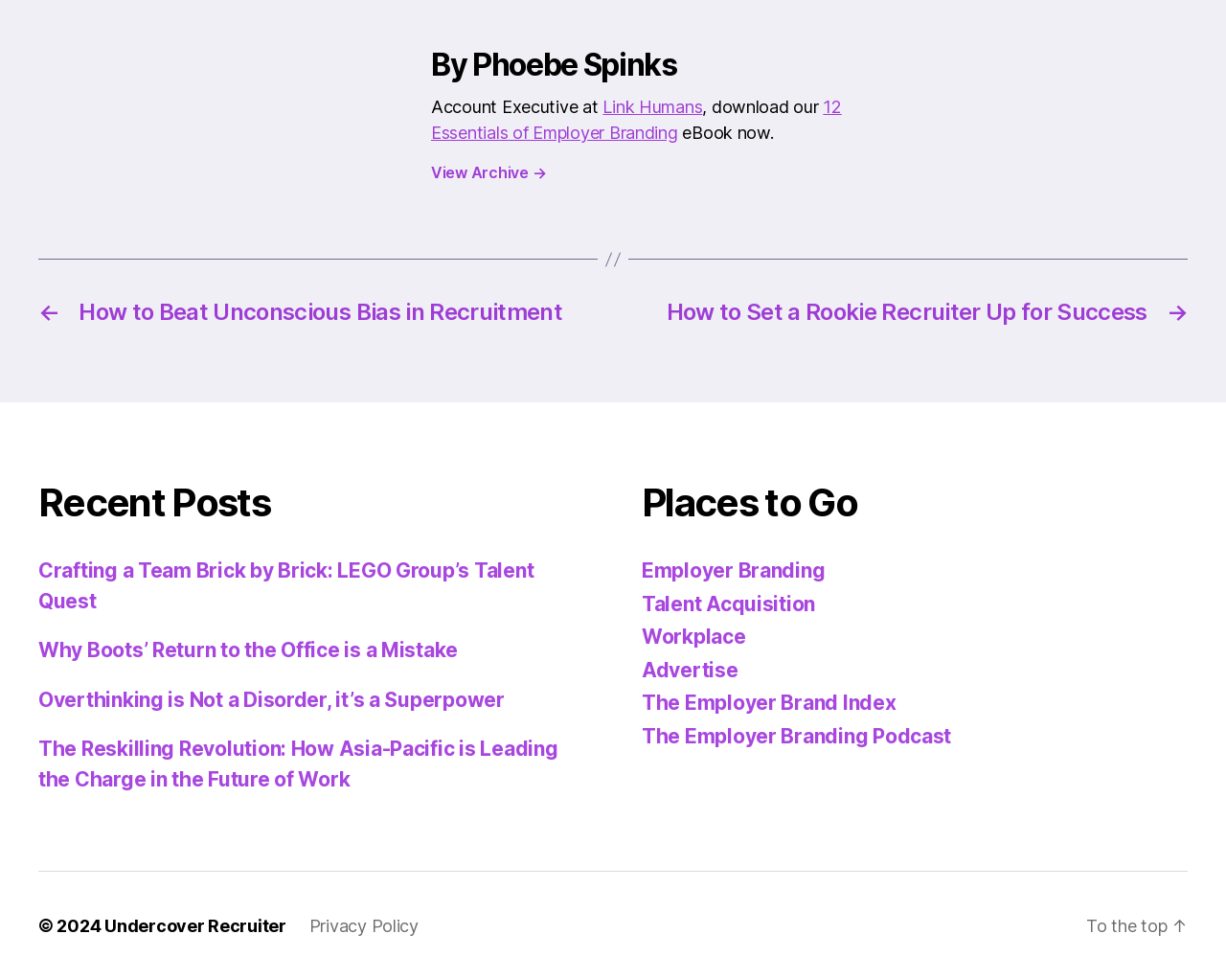Who is the author of the post?
With the help of the image, please provide a detailed response to the question.

The author of the post is mentioned in the heading 'By Phoebe Spinks' at the top of the webpage.